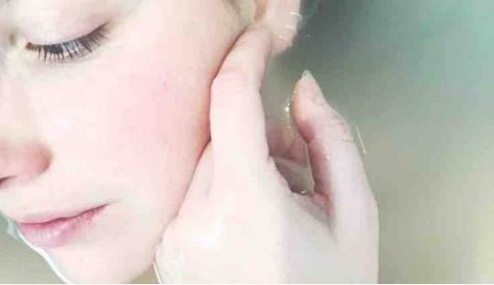Give a thorough and detailed caption for the image.

The image features a close-up of a woman's serene face, highlighting her delicate skin and natural beauty. She is gently touching her cheek with her fingers, conveying a sense of care and attention to her skincare routine. Her eyes are closed, suggesting relaxation and a moment of self-pampering. The soft lighting enhances her features, creating a tranquil and inviting atmosphere. This visual embodies the essence of effective skincare, aligning with the theme of "Madara Masks & Peeling Dry Skin," which emphasizes nourishment and hydration for stressed or dry skin. The image beautifully illustrates the importance of self-care in promoting healthy, radiant skin.